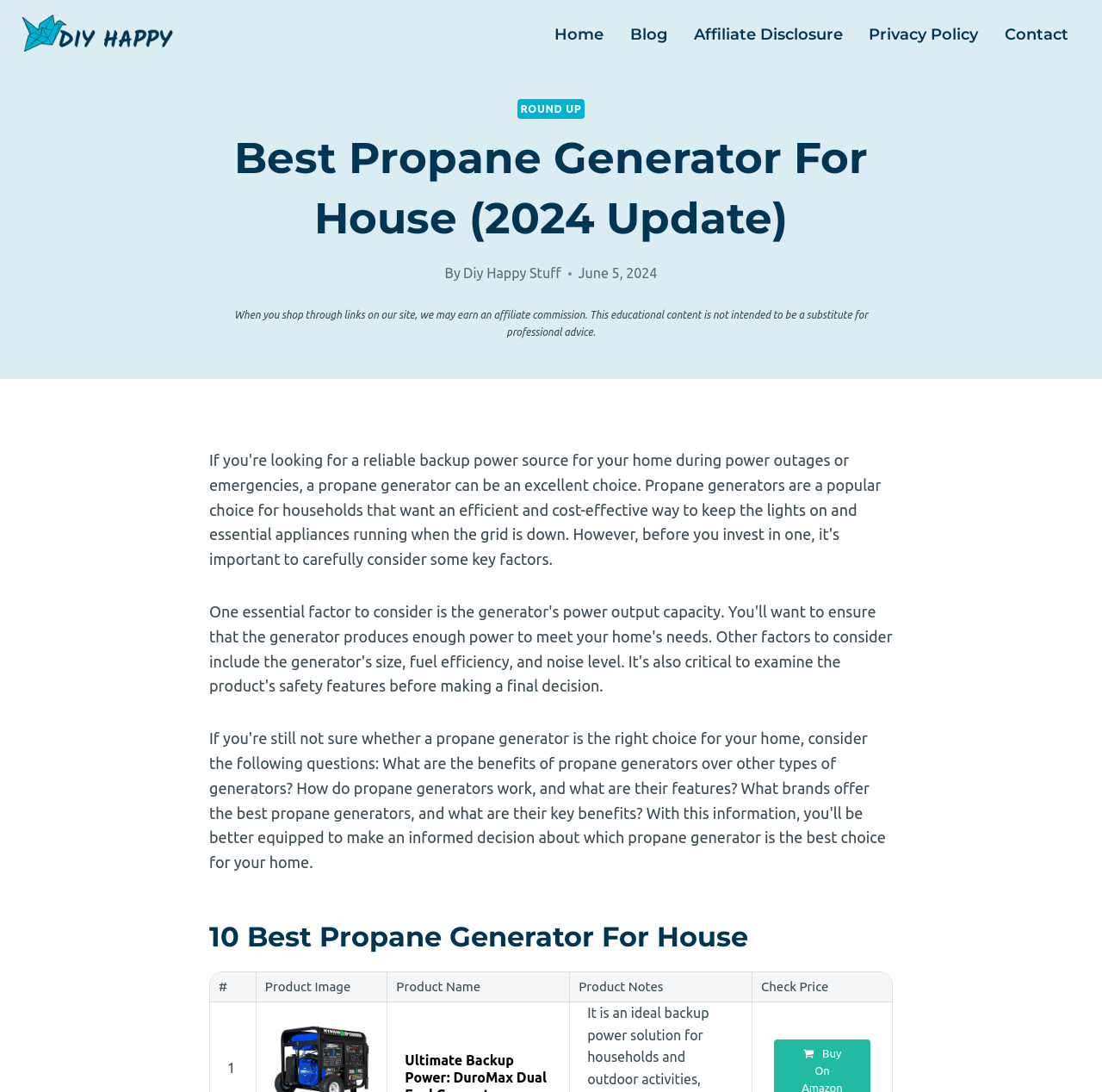Using the given element description, provide the bounding box coordinates (top-left x, top-left y, bottom-right x, bottom-right y) for the corresponding UI element in the screenshot: Blog

[0.56, 0.012, 0.617, 0.051]